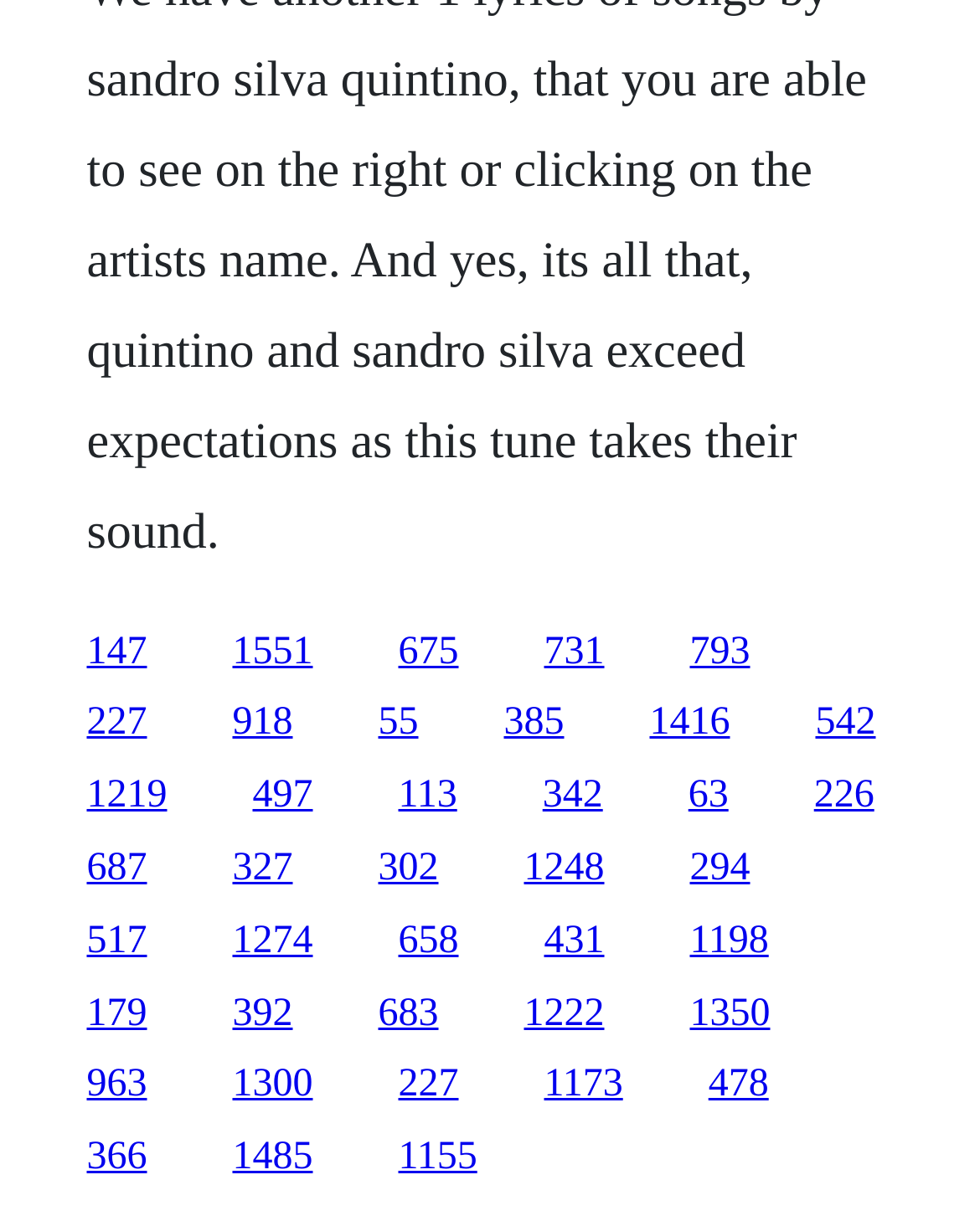Identify the bounding box coordinates of the clickable region necessary to fulfill the following instruction: "access the seventh link". The bounding box coordinates should be four float numbers between 0 and 1, i.e., [left, top, right, bottom].

[0.088, 0.577, 0.15, 0.612]